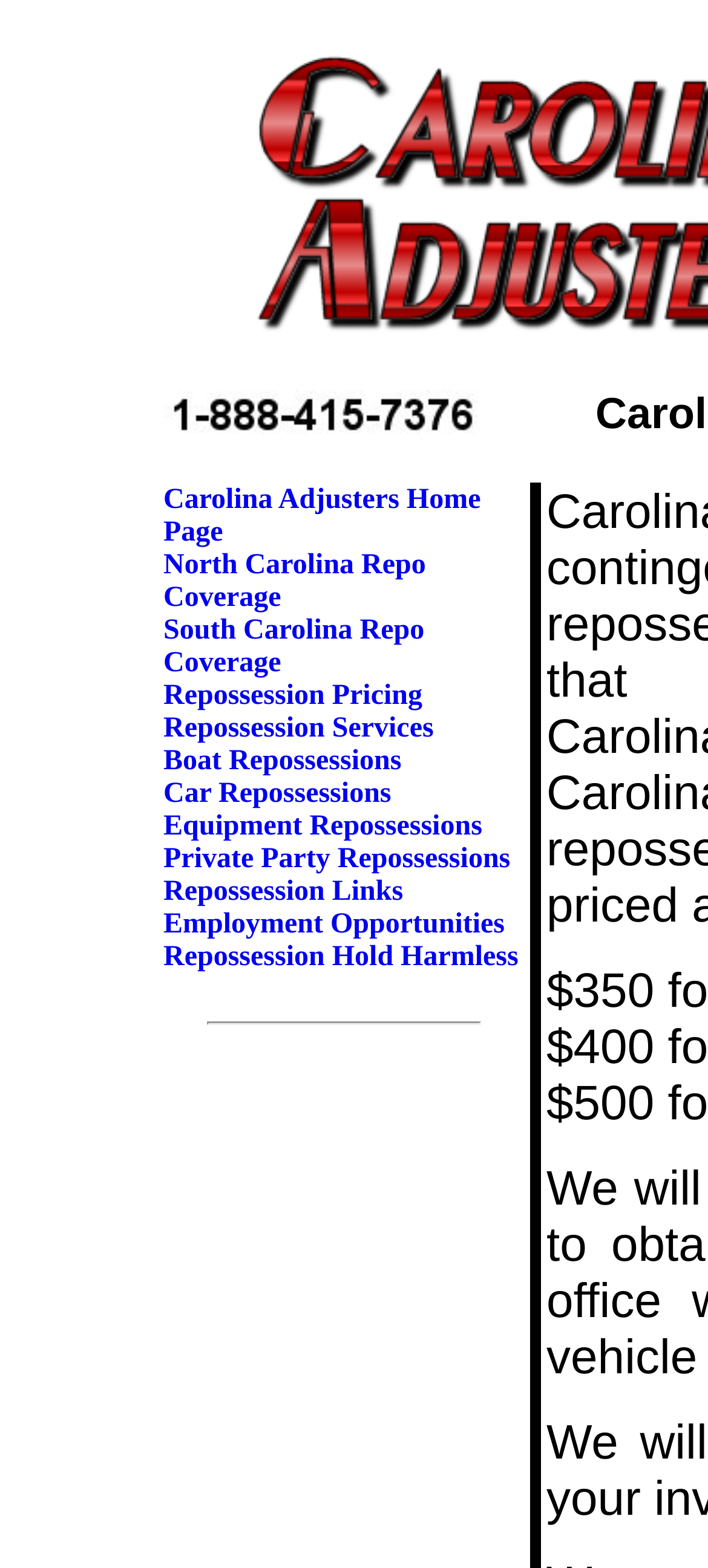Answer the question with a brief word or phrase:
What is the last link on the webpage?

Repossession Hold Harmless